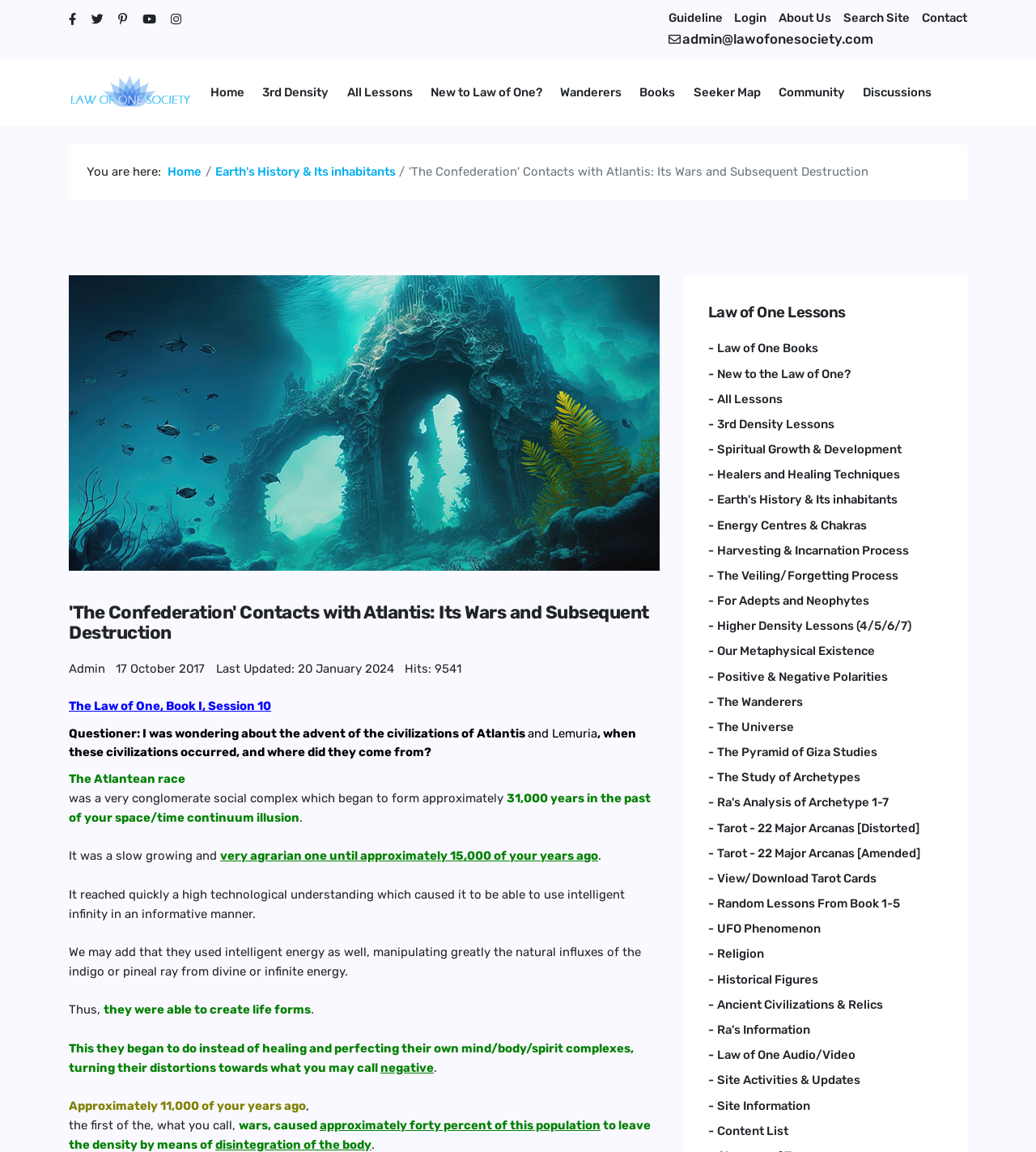Locate the bounding box coordinates of the clickable region to complete the following instruction: "Click on the 'Home' link."

None